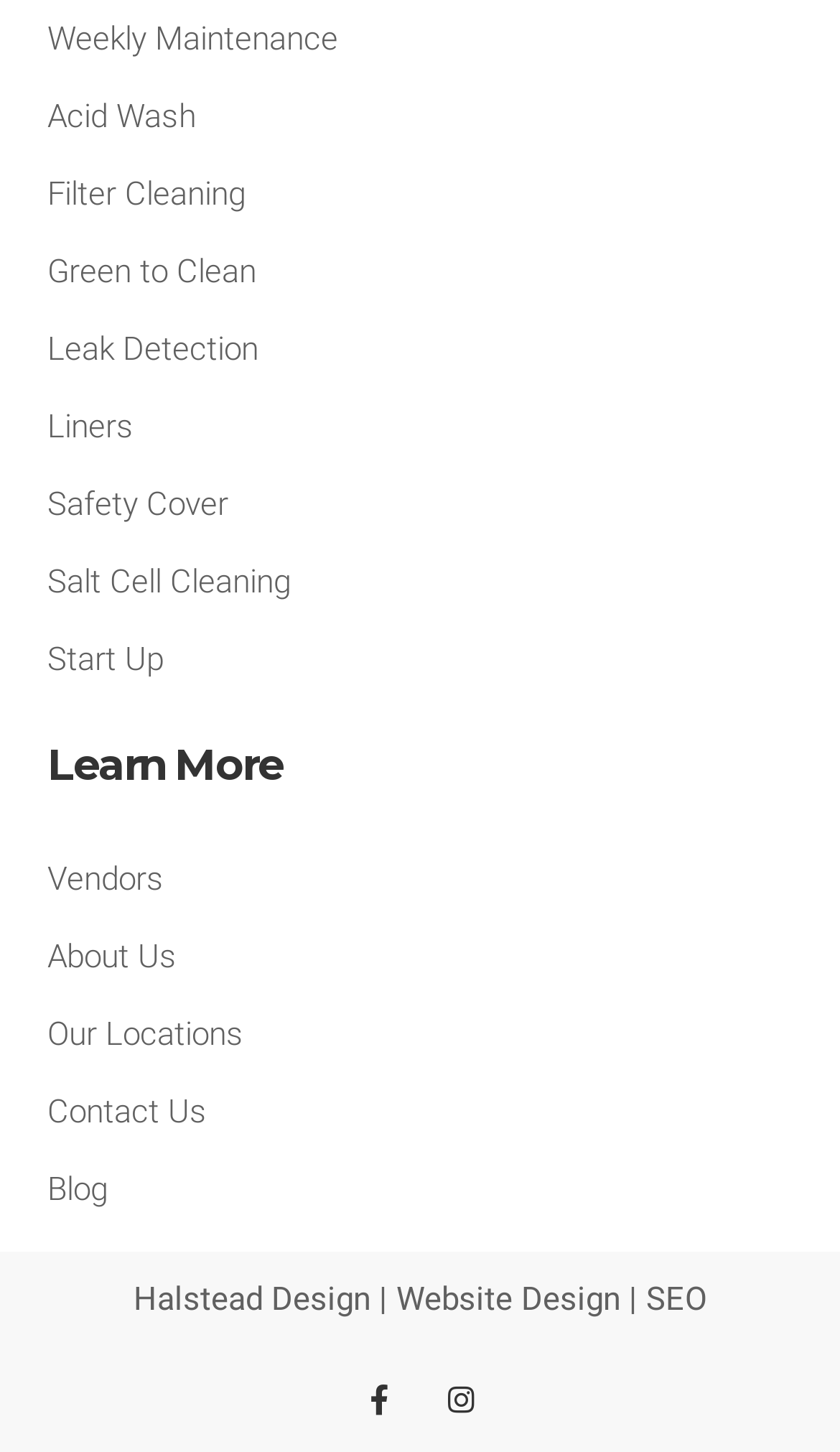Please provide a comprehensive response to the question based on the details in the image: How many social media platforms are linked?

There are two social media links at the bottom of the webpage, one for Facebook and one for Instagram, indicating that Halstead Design has a presence on these two platforms.